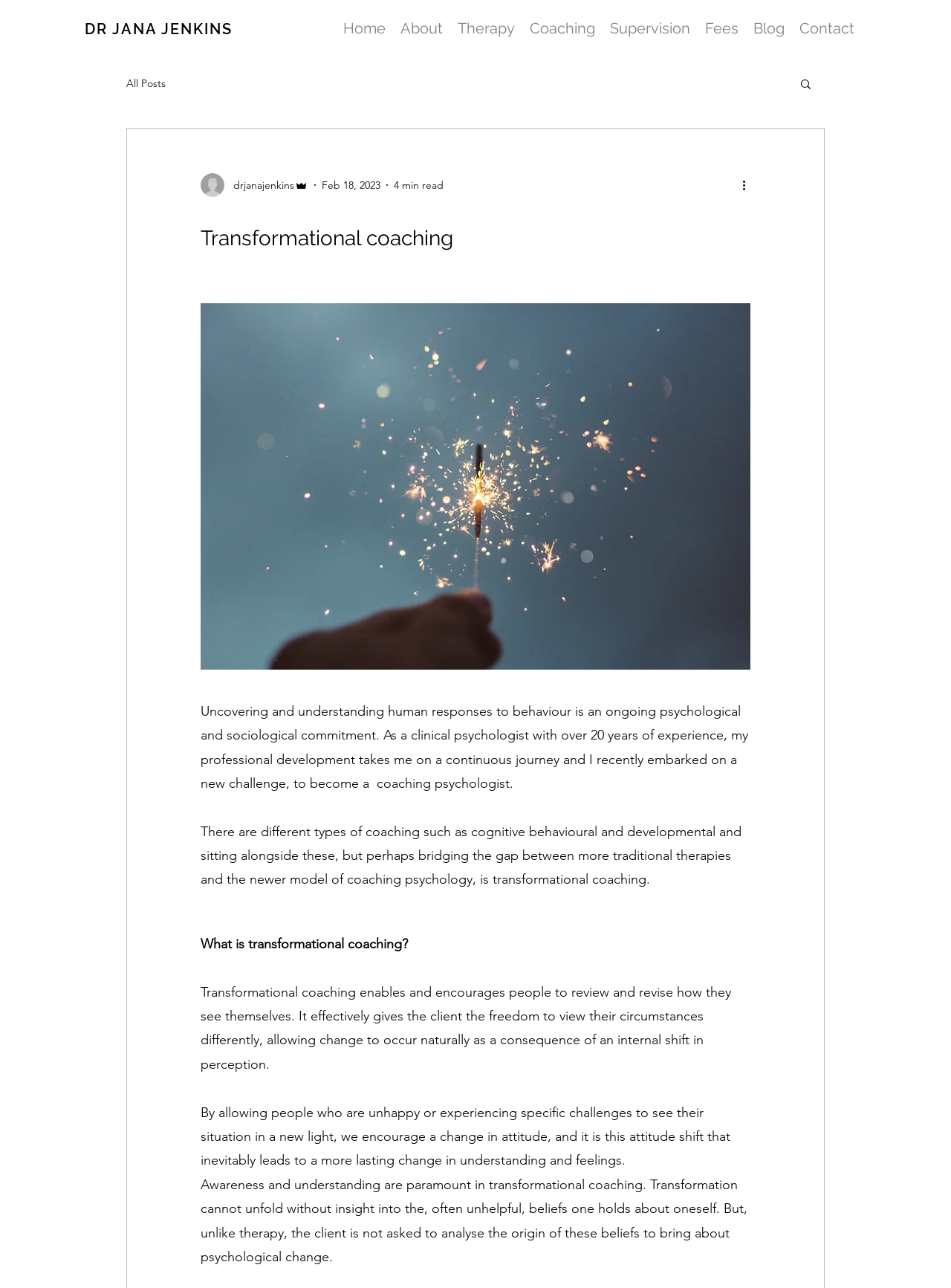Refer to the image and provide a thorough answer to this question:
What is the purpose of transformational coaching?

The purpose of transformational coaching can be determined by reading the paragraph that starts with 'By allowing people who are unhappy or experiencing specific challenges to see their situation in a new light, we encourage a change in attitude...'. This paragraph explains that the goal of transformational coaching is to encourage a change in attitude, which leads to a more lasting change in understanding and feelings.